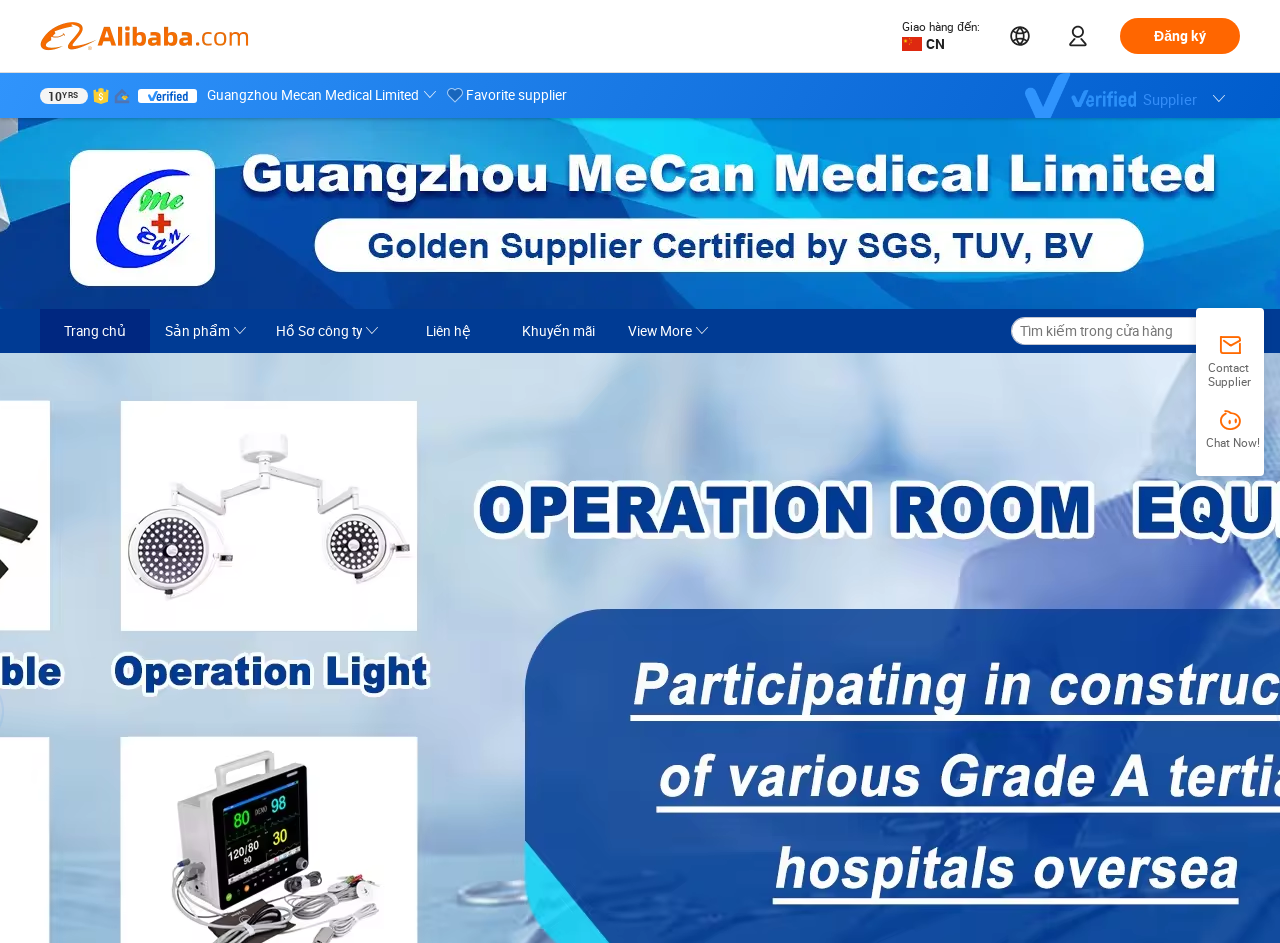Locate the bounding box coordinates of the clickable area to execute the instruction: "Search in the store". Provide the coordinates as four float numbers between 0 and 1, represented as [left, top, right, bottom].

[0.797, 0.337, 0.925, 0.365]